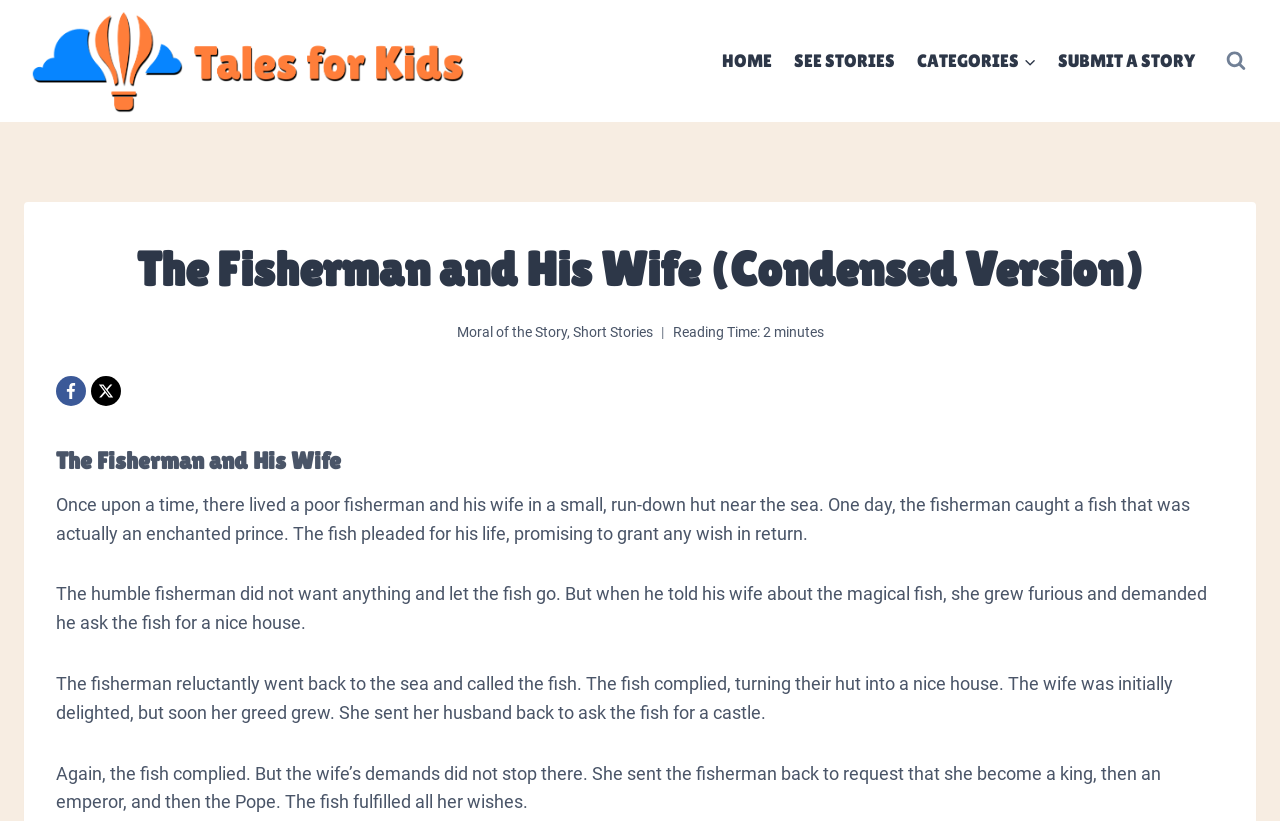Provide a brief response to the question using a single word or phrase: 
What social media platform is linked on the webpage?

Facebook